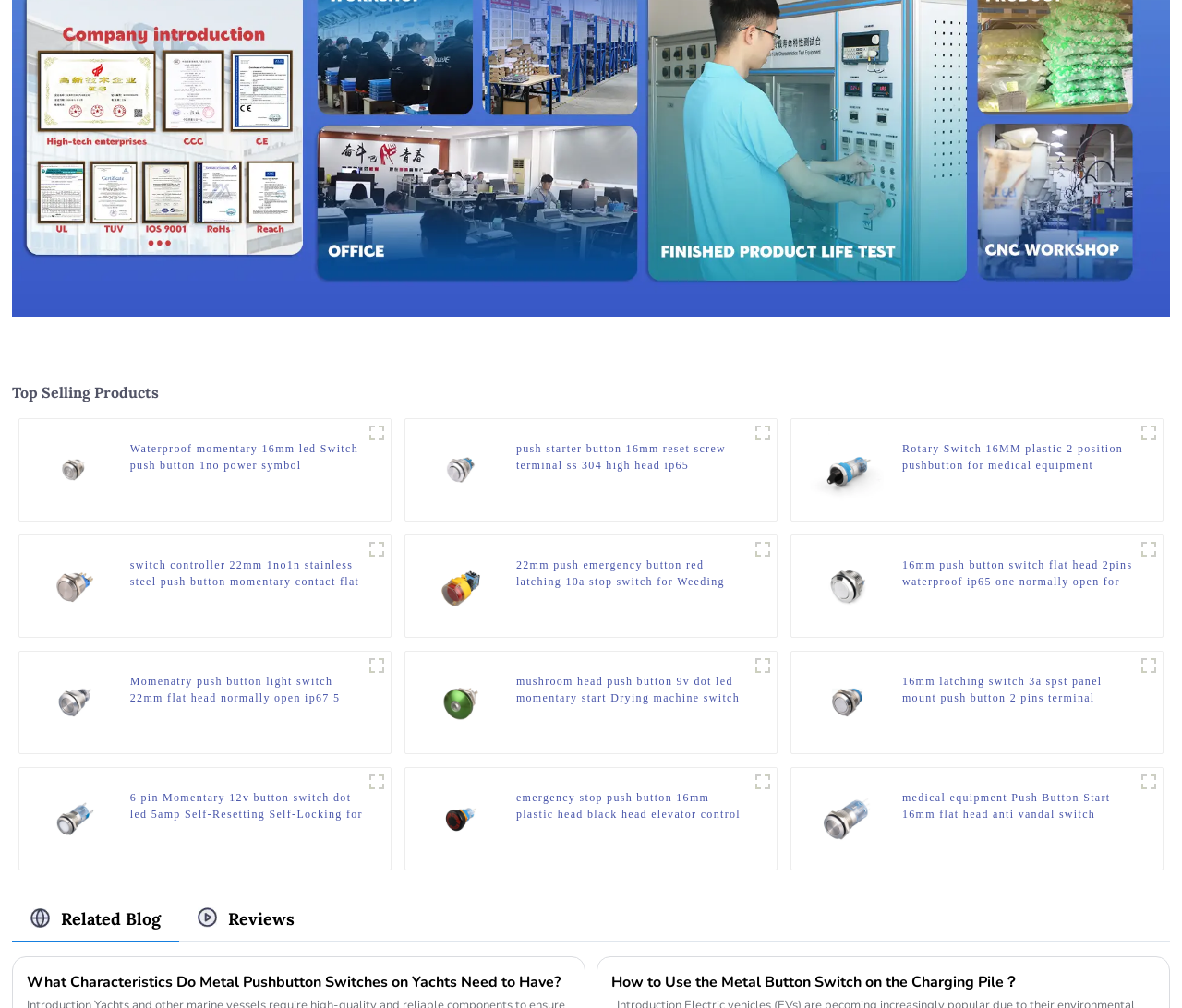Answer the question using only a single word or phrase: 
What is the title of the webpage section?

Top Selling Products